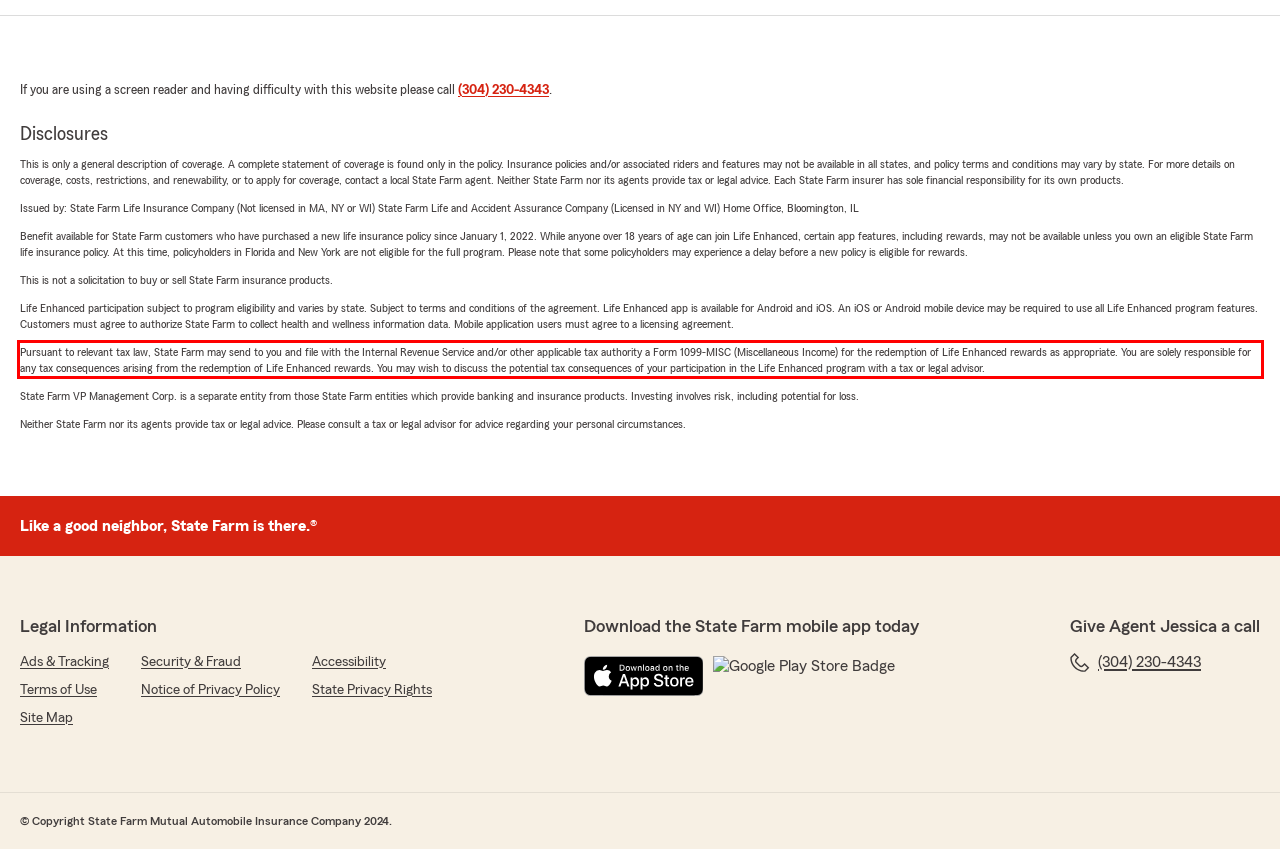Locate the red bounding box in the provided webpage screenshot and use OCR to determine the text content inside it.

Pursuant to relevant tax law, State Farm may send to you and file with the Internal Revenue Service and/or other applicable tax authority a Form 1099-MISC (Miscellaneous Income) for the redemption of Life Enhanced rewards as appropriate. You are solely responsible for any tax consequences arising from the redemption of Life Enhanced rewards. You may wish to discuss the potential tax consequences of your participation in the Life Enhanced program with a tax or legal advisor.